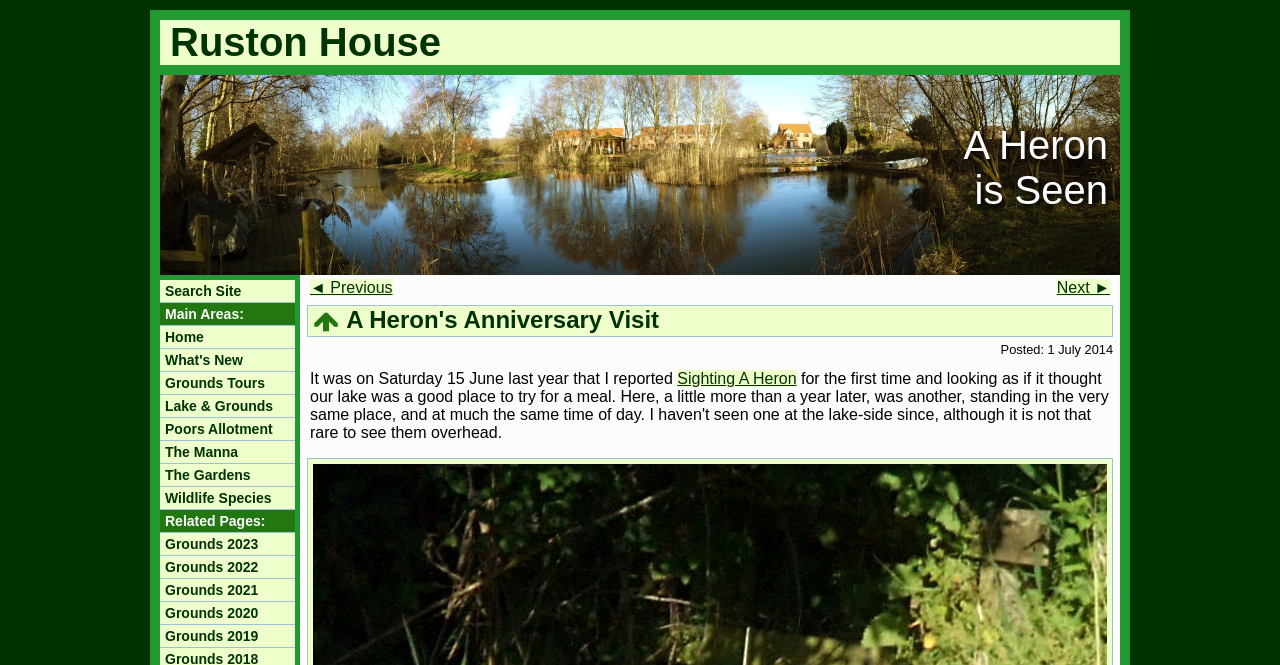Please find the bounding box coordinates (top-left x, top-left y, bottom-right x, bottom-right y) in the screenshot for the UI element described as follows: The Guardian

None